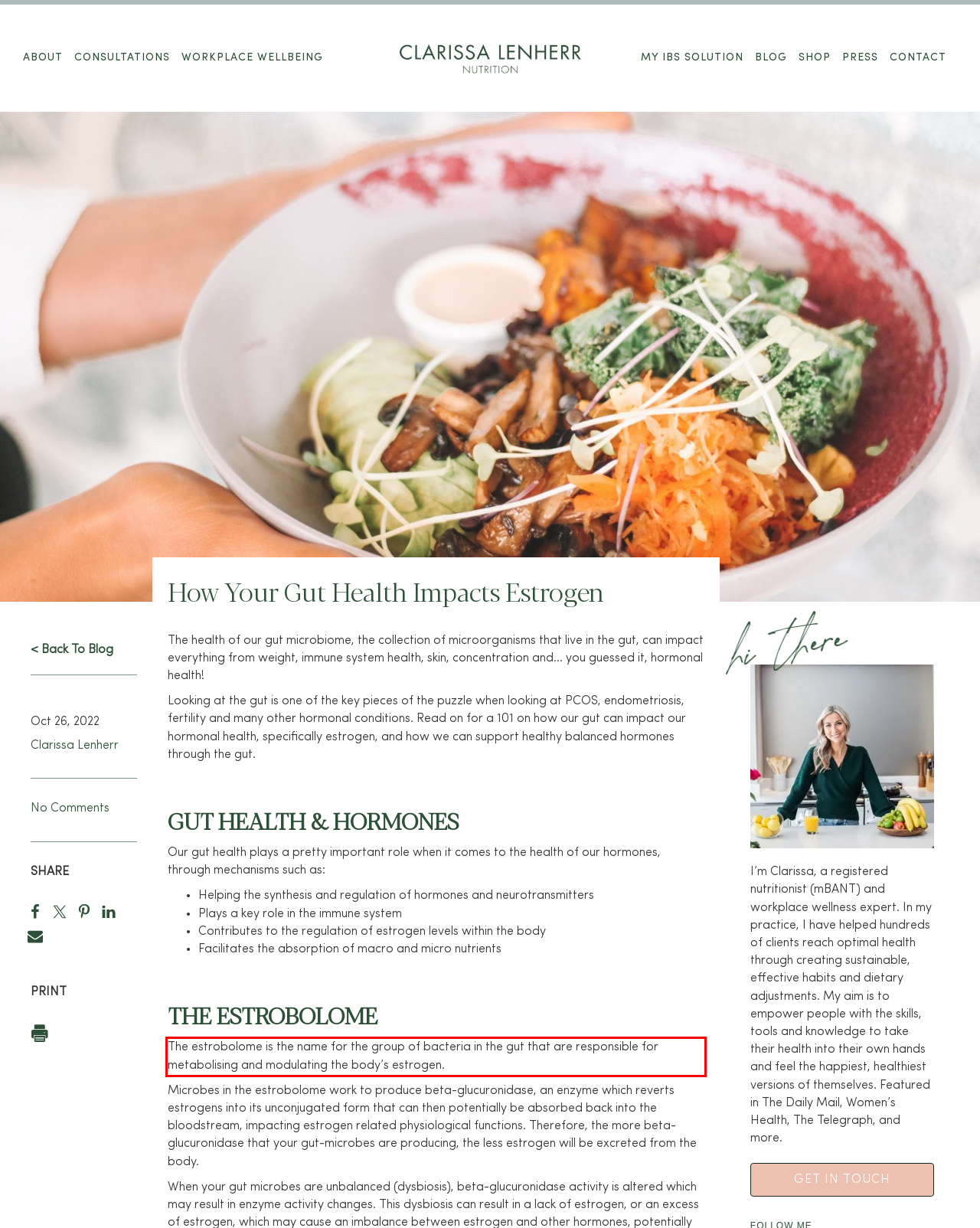Analyze the screenshot of a webpage where a red rectangle is bounding a UI element. Extract and generate the text content within this red bounding box.

The estrobolome is the name for the group of bacteria in the gut that are responsible for metabolising and modulating the body’s estrogen.